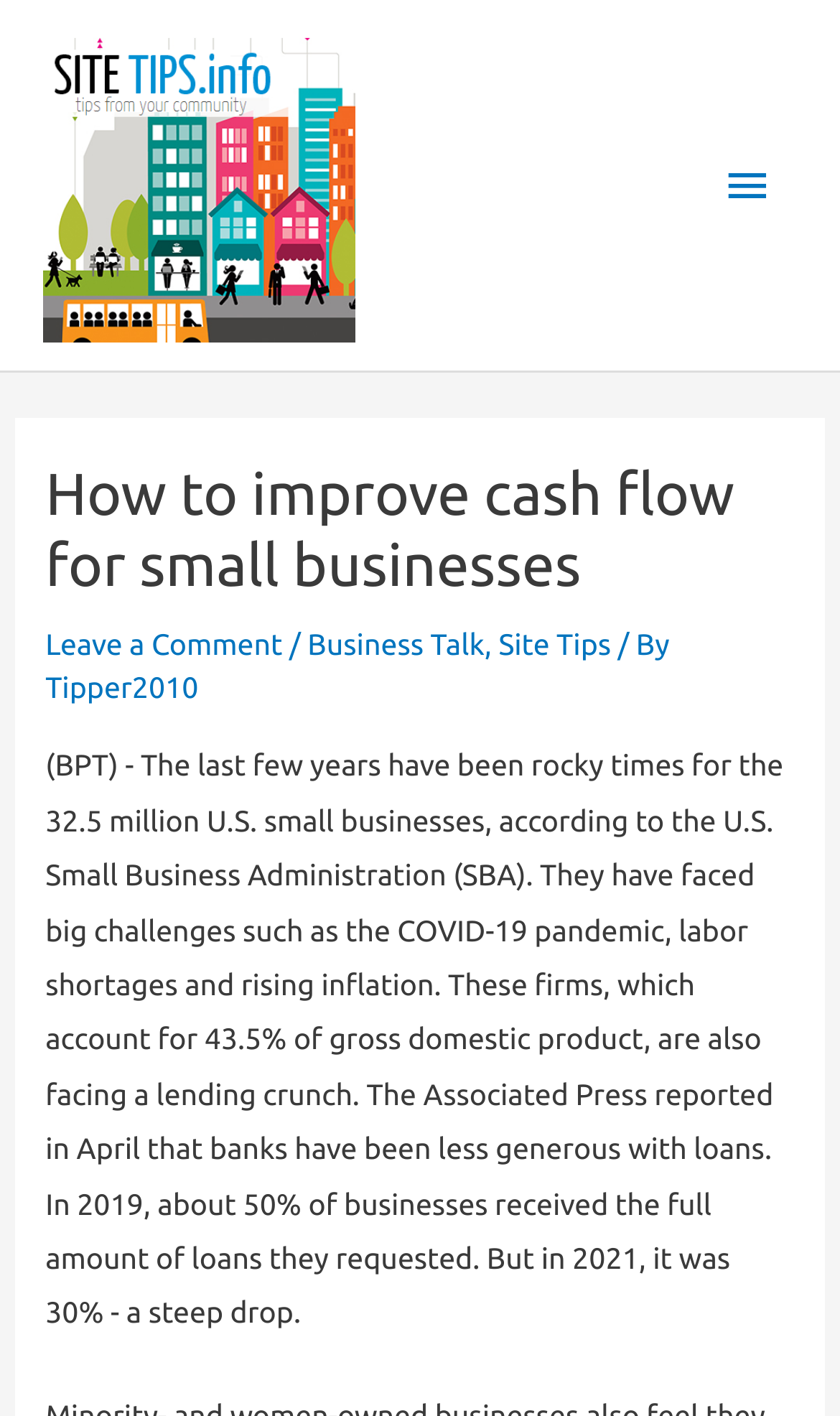Look at the image and write a detailed answer to the question: 
What was the percentage of businesses that received full loan amounts in 2019?

The webpage states that in 2019, about 50% of businesses received the full amount of loans they requested, according to the Associated Press.